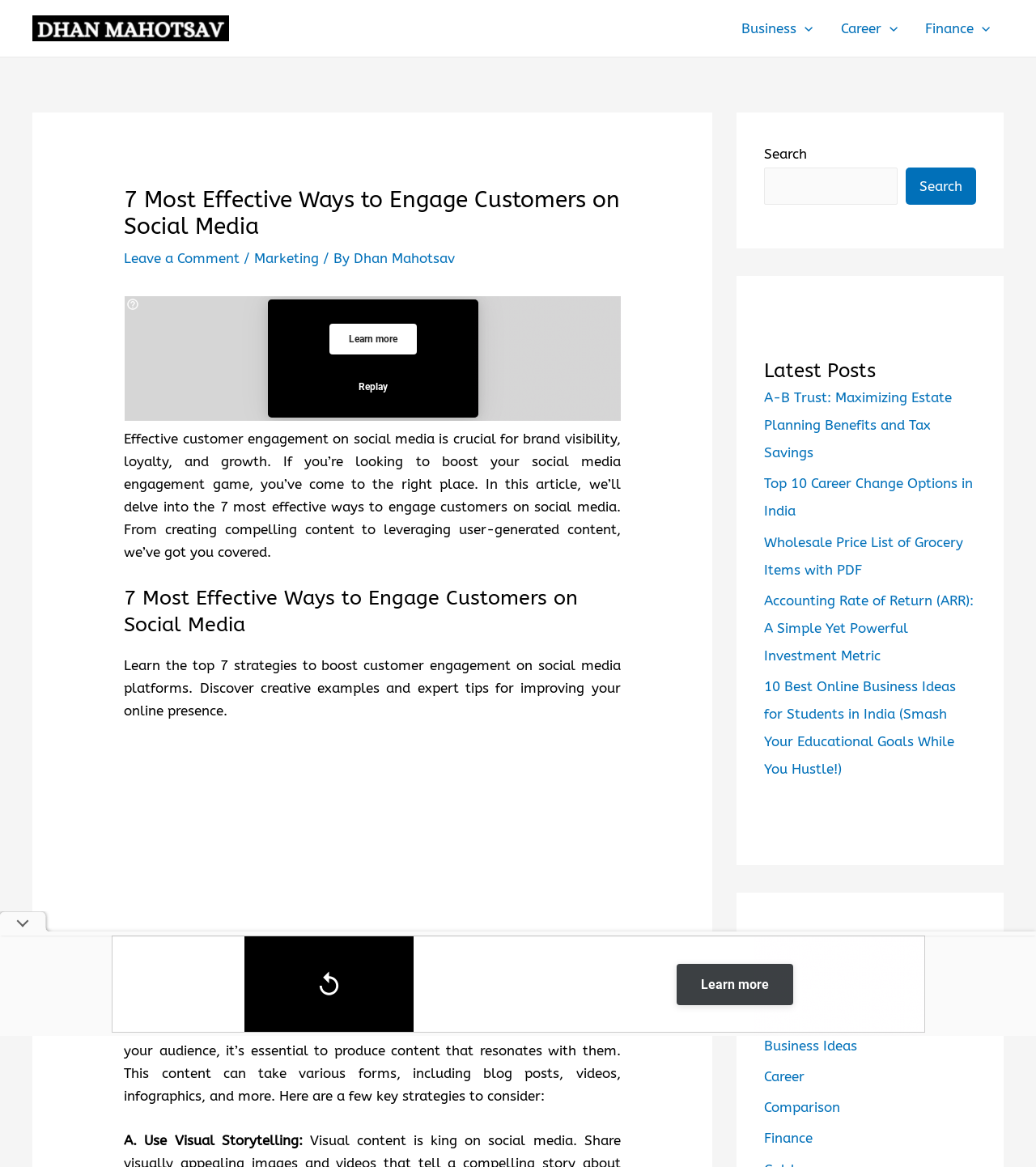Find the bounding box coordinates for the element that must be clicked to complete the instruction: "Click the Career category". The coordinates should be four float numbers between 0 and 1, indicated as [left, top, right, bottom].

[0.738, 0.915, 0.777, 0.929]